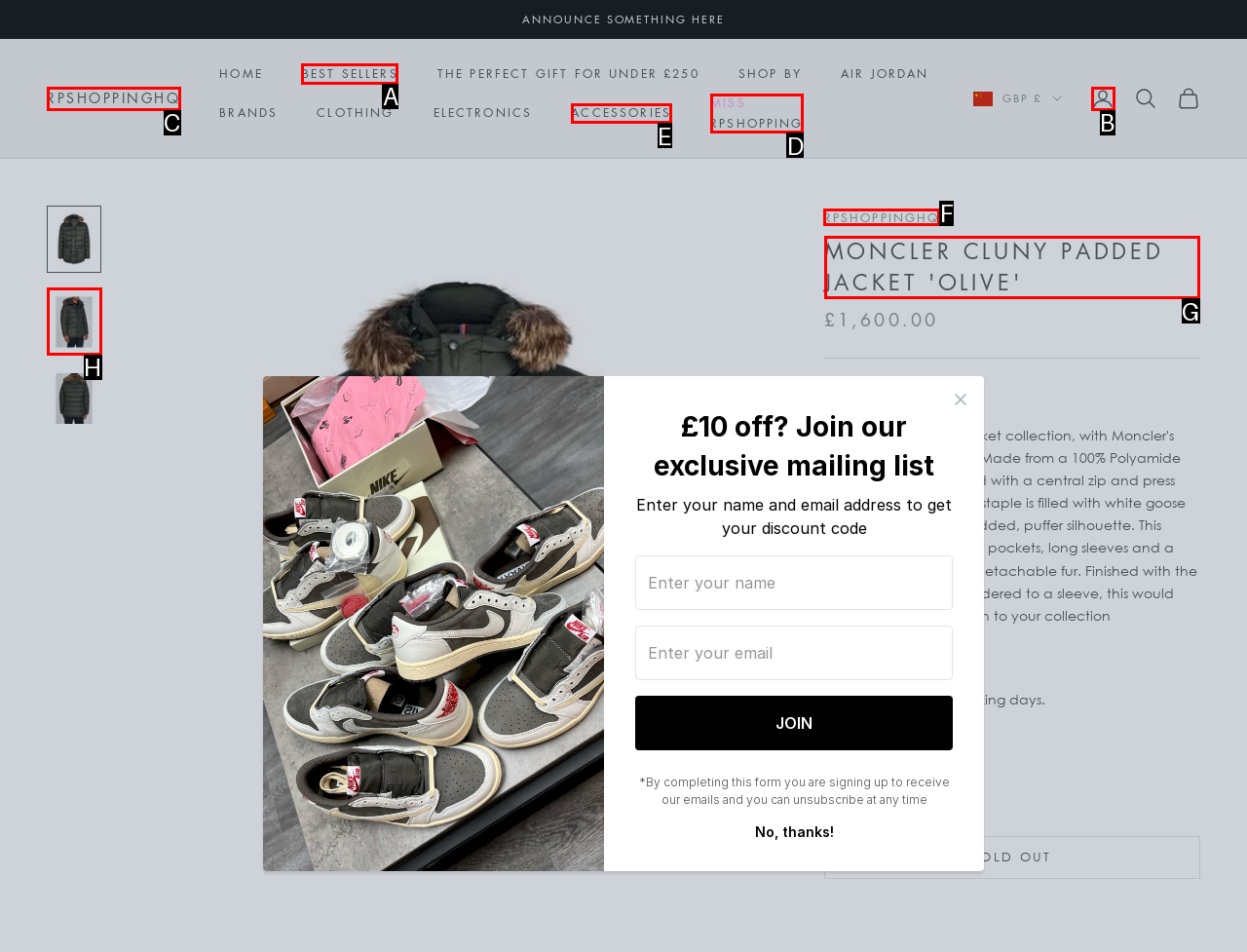To achieve the task: View product details, indicate the letter of the correct choice from the provided options.

G